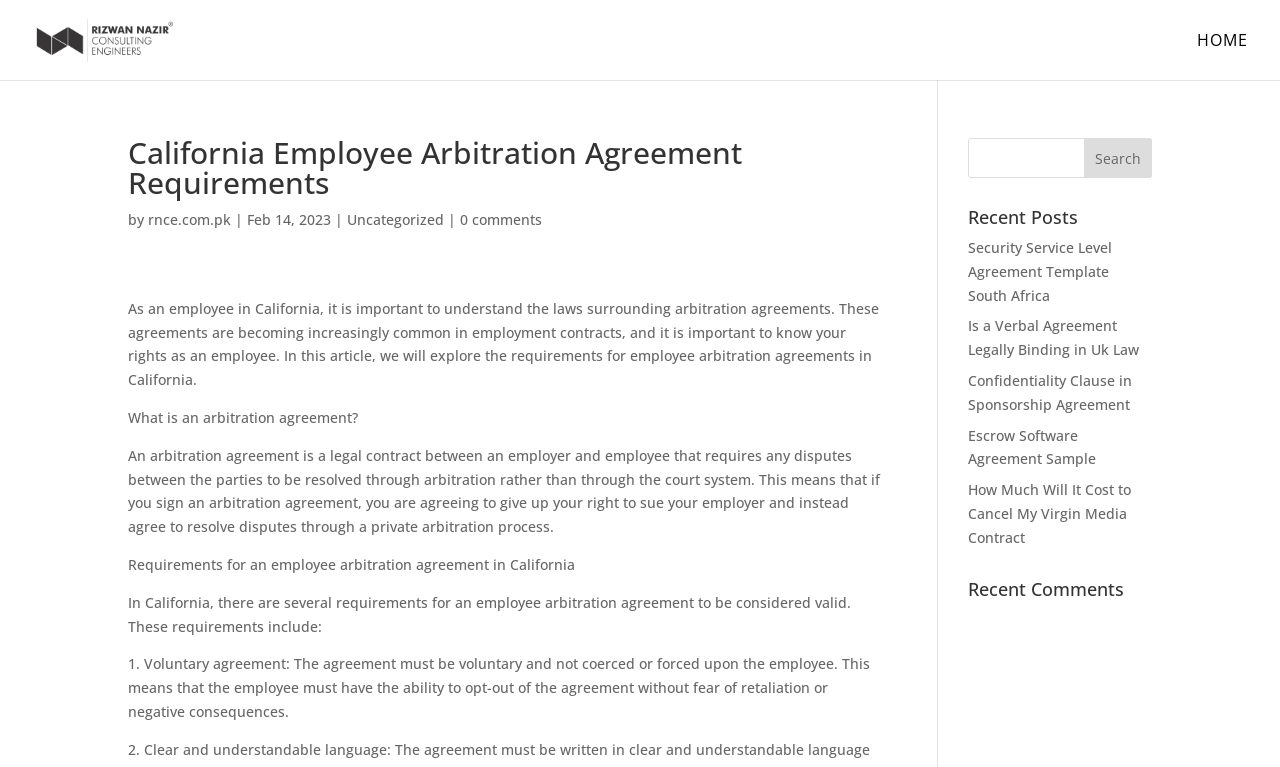How many recent posts are listed?
Provide a fully detailed and comprehensive answer to the question.

The recent posts section lists five links to different articles, including 'Security Service Level Agreement Template South Africa', 'Is a Verbal Agreement Legally Binding in Uk Law', 'Confidentiality Clause in Sponsorship Agreement', 'Escrow Software Agreement Sample', and 'How Much Will It Cost to Cancel My Virgin Media Contract'.